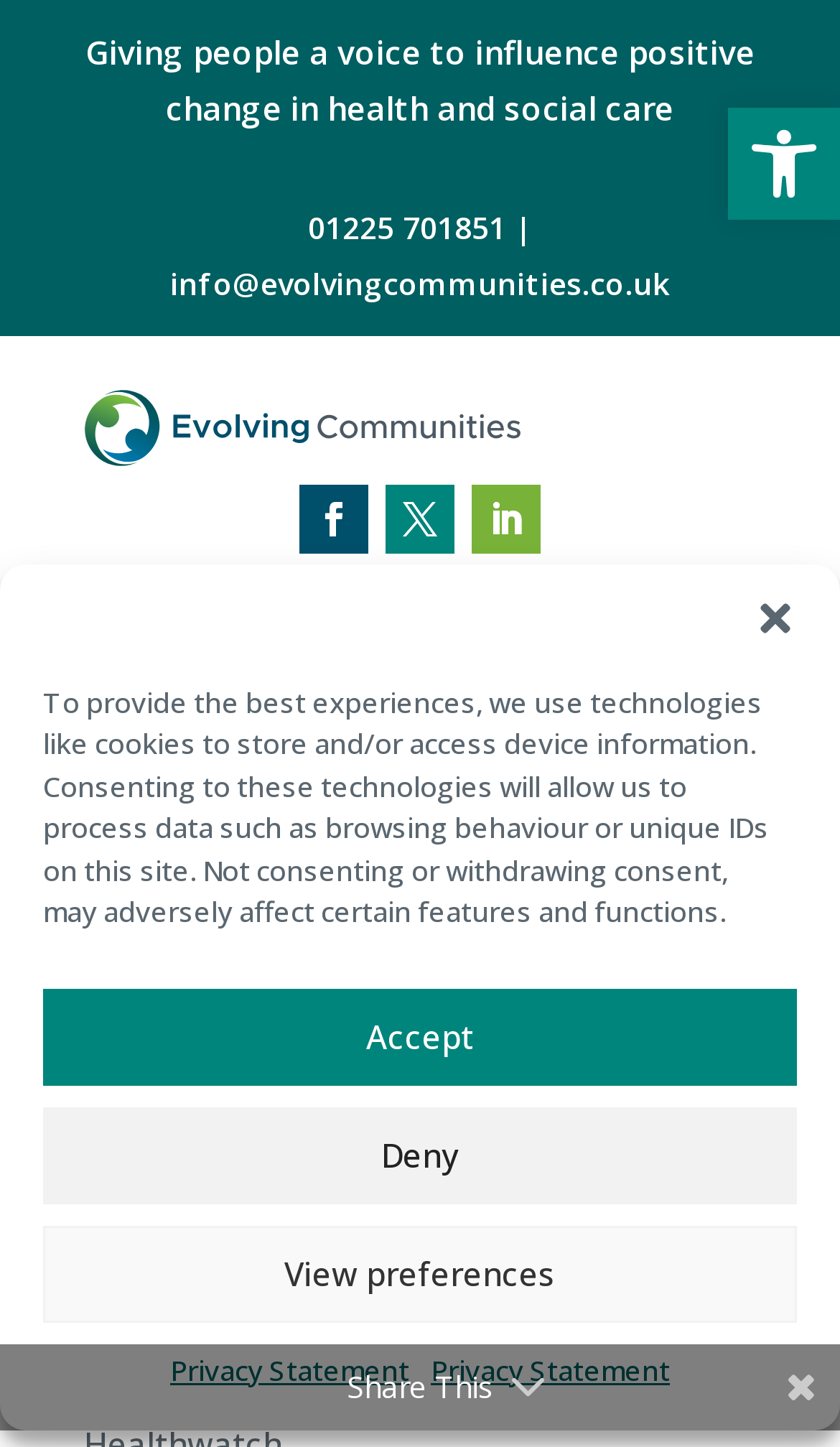Locate the bounding box of the UI element described by: "Evolving Communities Consultancy" in the given webpage screenshot.

[0.1, 0.944, 0.741, 0.974]